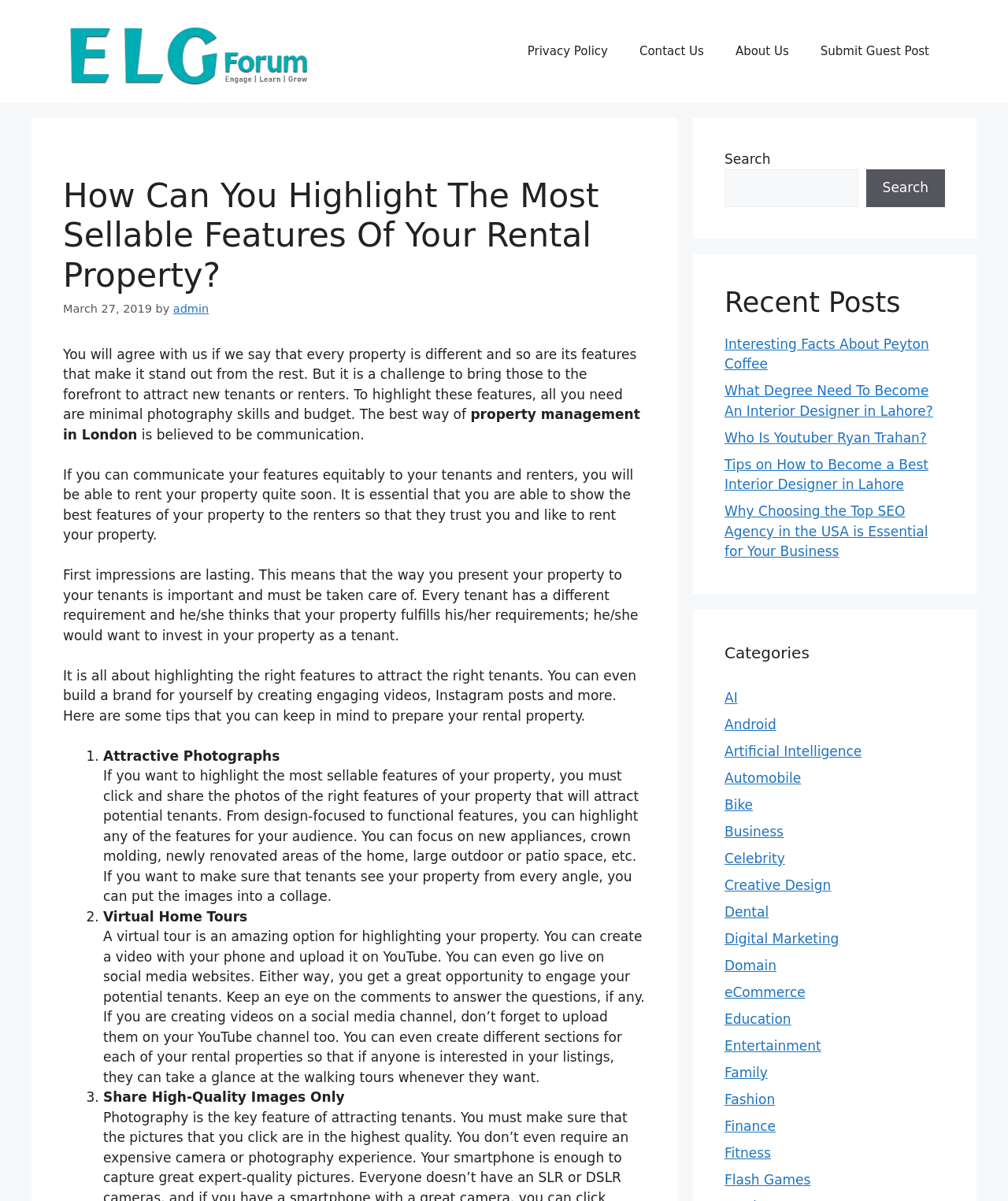Locate the bounding box coordinates of the clickable area needed to fulfill the instruction: "Read the 'Recent Posts'".

[0.719, 0.238, 0.938, 0.265]